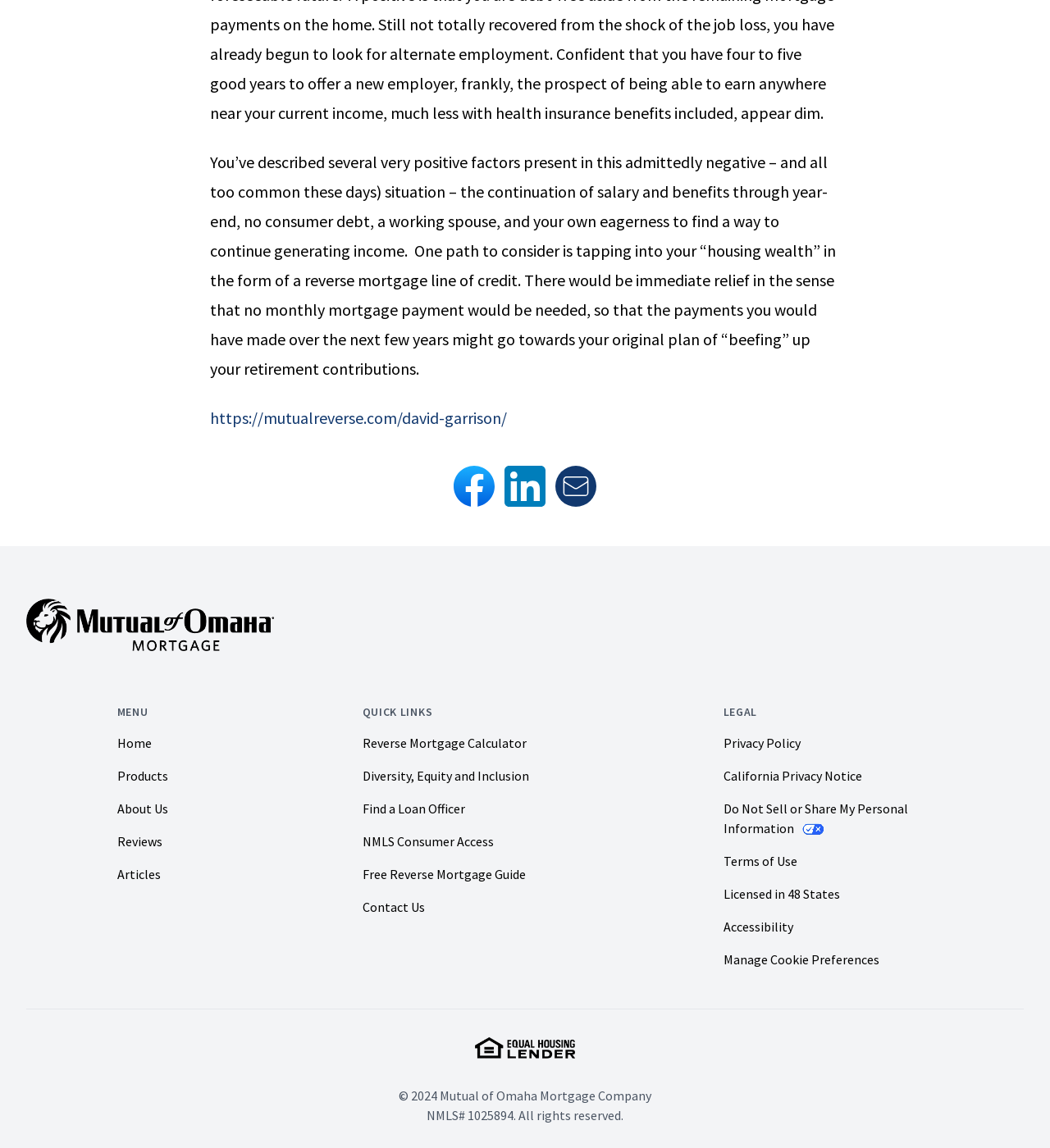Provide a one-word or brief phrase answer to the question:
What is the NMLS number of Mutual of Omaha Mortgage Company?

1025894